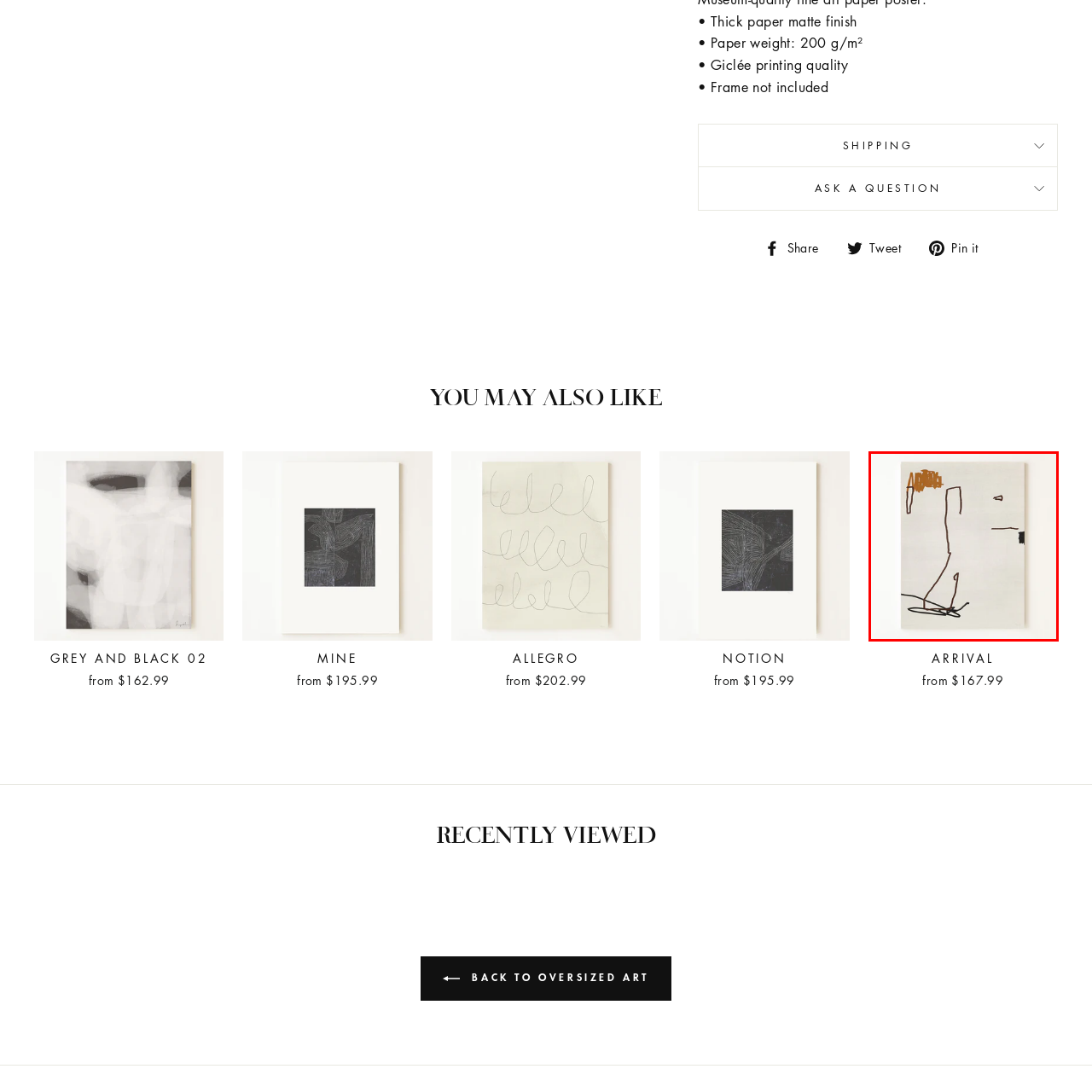Observe the image within the red outline and respond to the ensuing question with a detailed explanation based on the visual aspects of the image: 
What is the mood evoked by the artwork's use of negative space?

The caption states that 'the interplay of negative space creates a sense of calm and introspection', indicating that the mood evoked by the artwork's use of negative space is one of calmness and introspection.